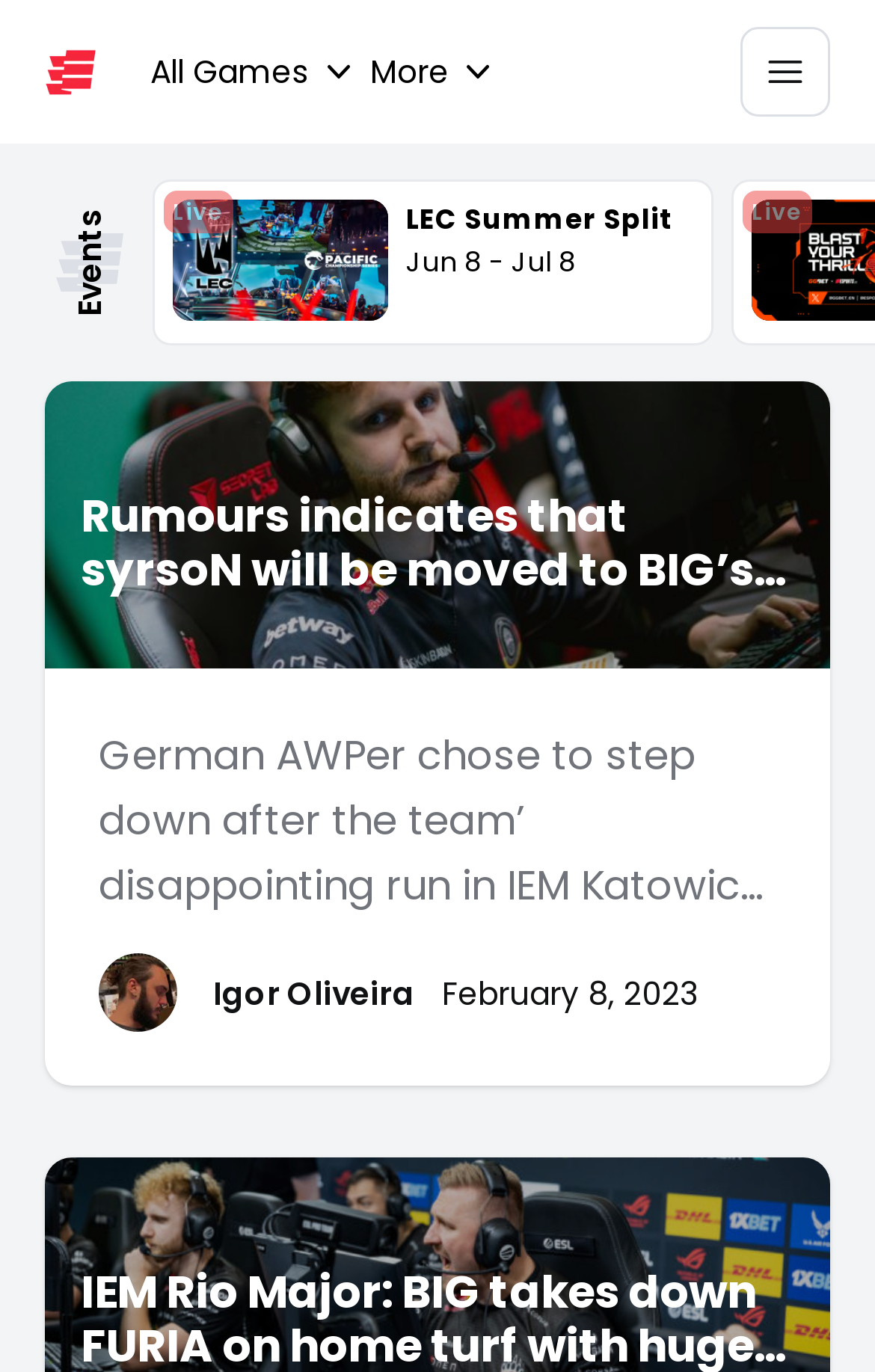Answer with a single word or phrase: 
What is the title of the first event listed?

LEC Summer Split